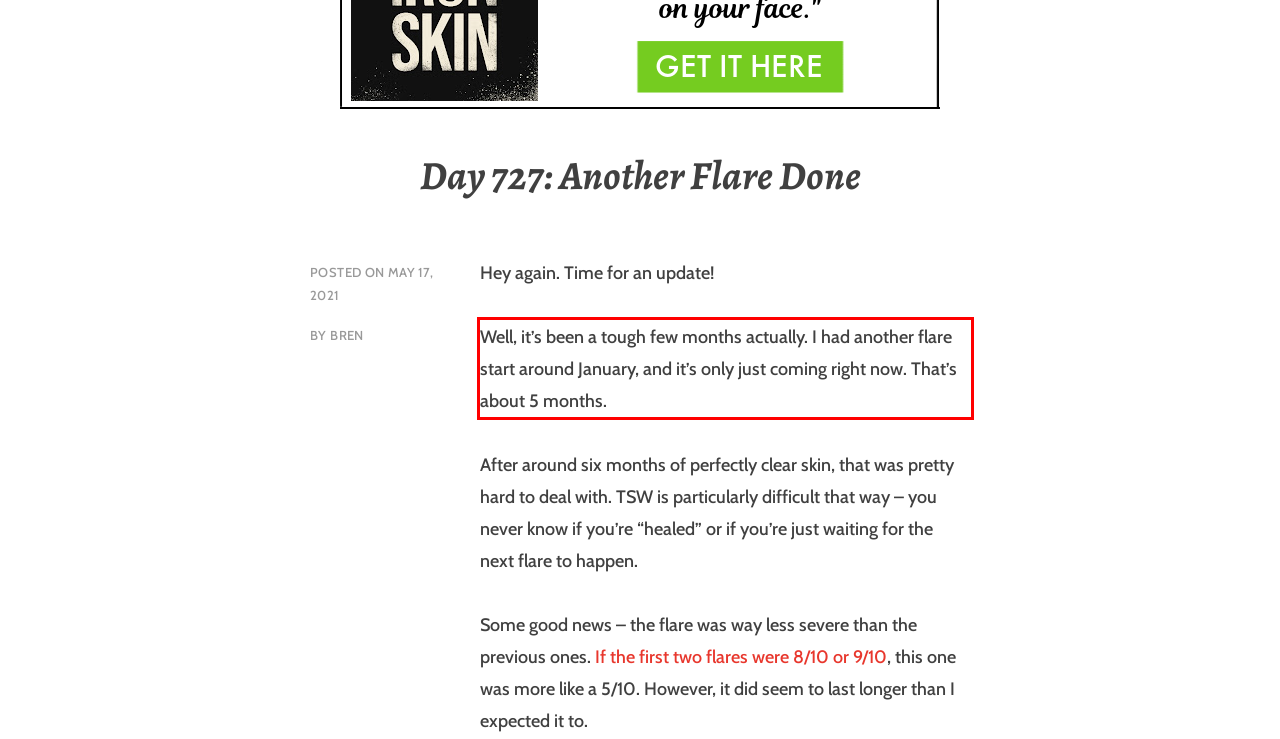Perform OCR on the text inside the red-bordered box in the provided screenshot and output the content.

Well, it’s been a tough few months actually. I had another flare start around January, and it’s only just coming right now. That’s about 5 months.